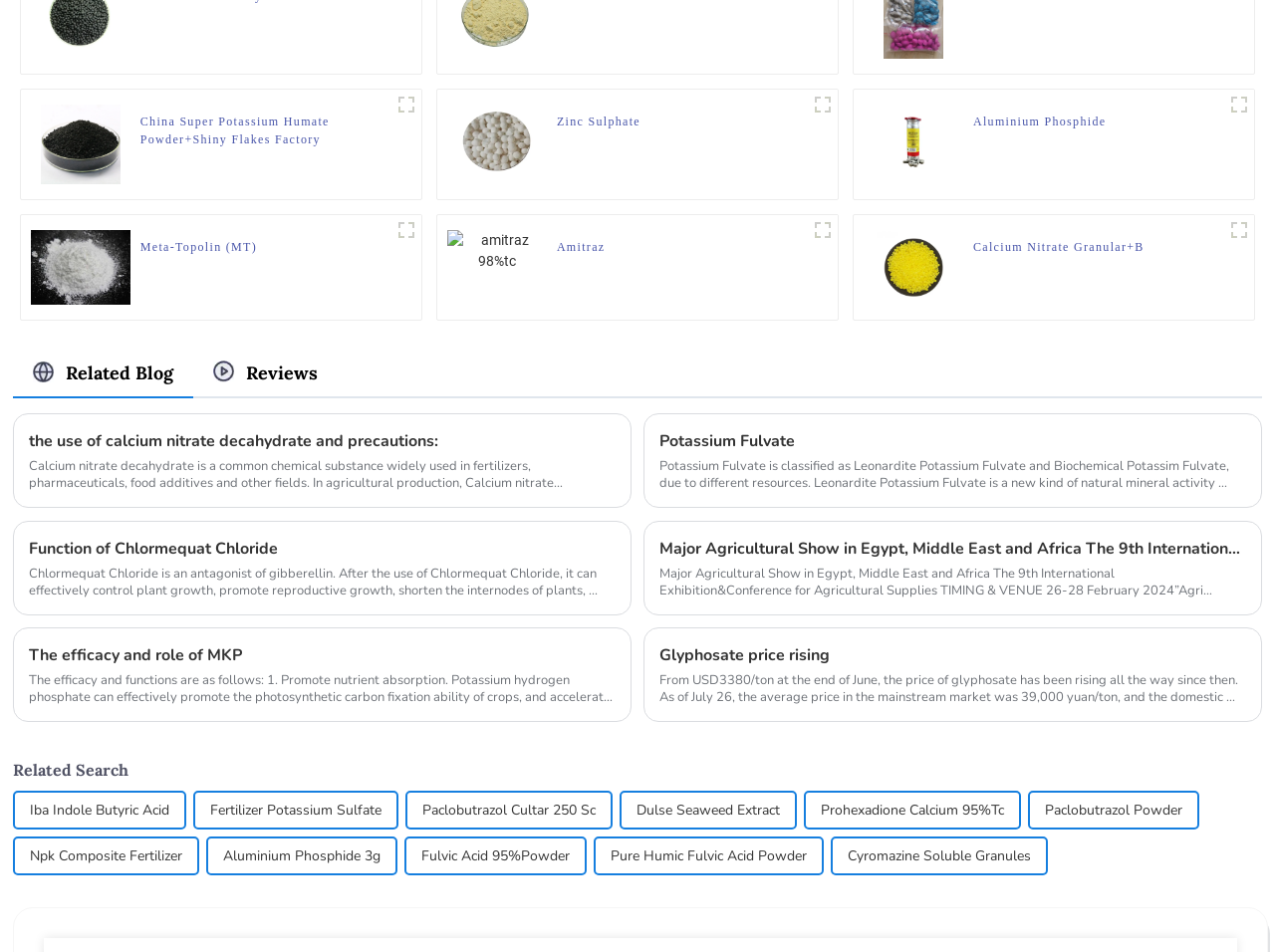Please find the bounding box coordinates of the element that must be clicked to perform the given instruction: "Click on Amino Humic Shiny Balls". The coordinates should be four float numbers from 0 to 1, i.e., [left, top, right, bottom].

[0.024, 0.007, 0.102, 0.024]